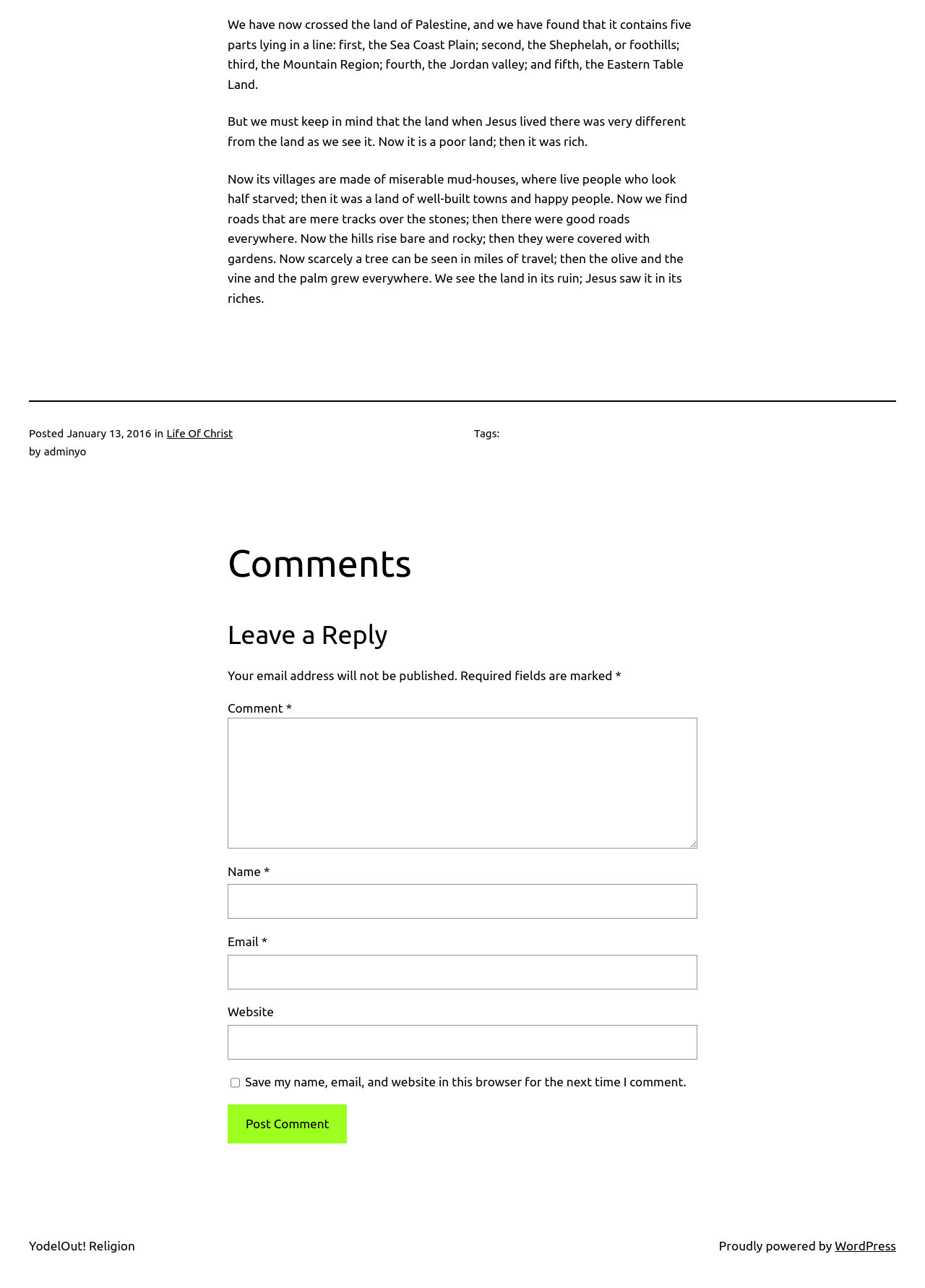Determine the bounding box coordinates of the region I should click to achieve the following instruction: "Click the 'YodelOut! Religion' link". Ensure the bounding box coordinates are four float numbers between 0 and 1, i.e., [left, top, right, bottom].

[0.031, 0.962, 0.146, 0.973]